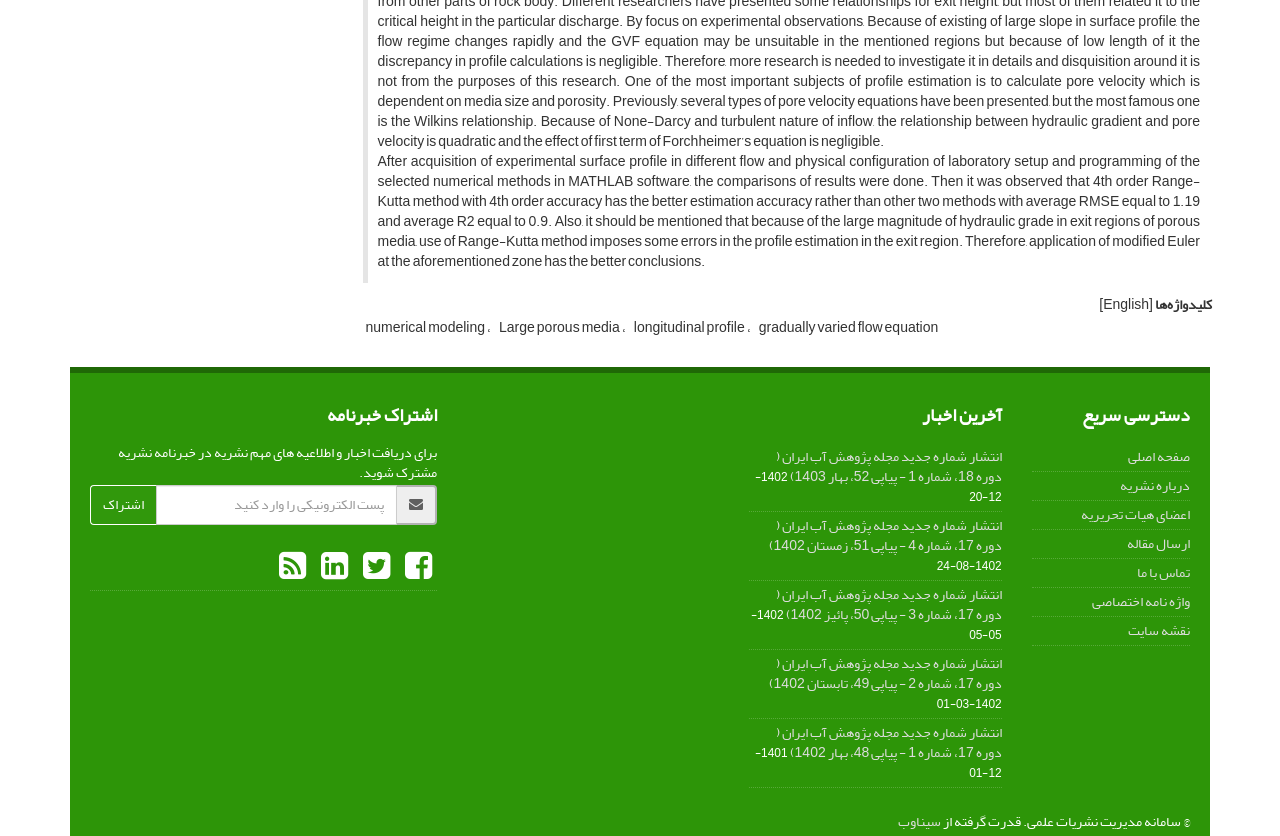What is the copyright information?
By examining the image, provide a one-word or phrase answer.

سامانه مدیریت نشریات علمی